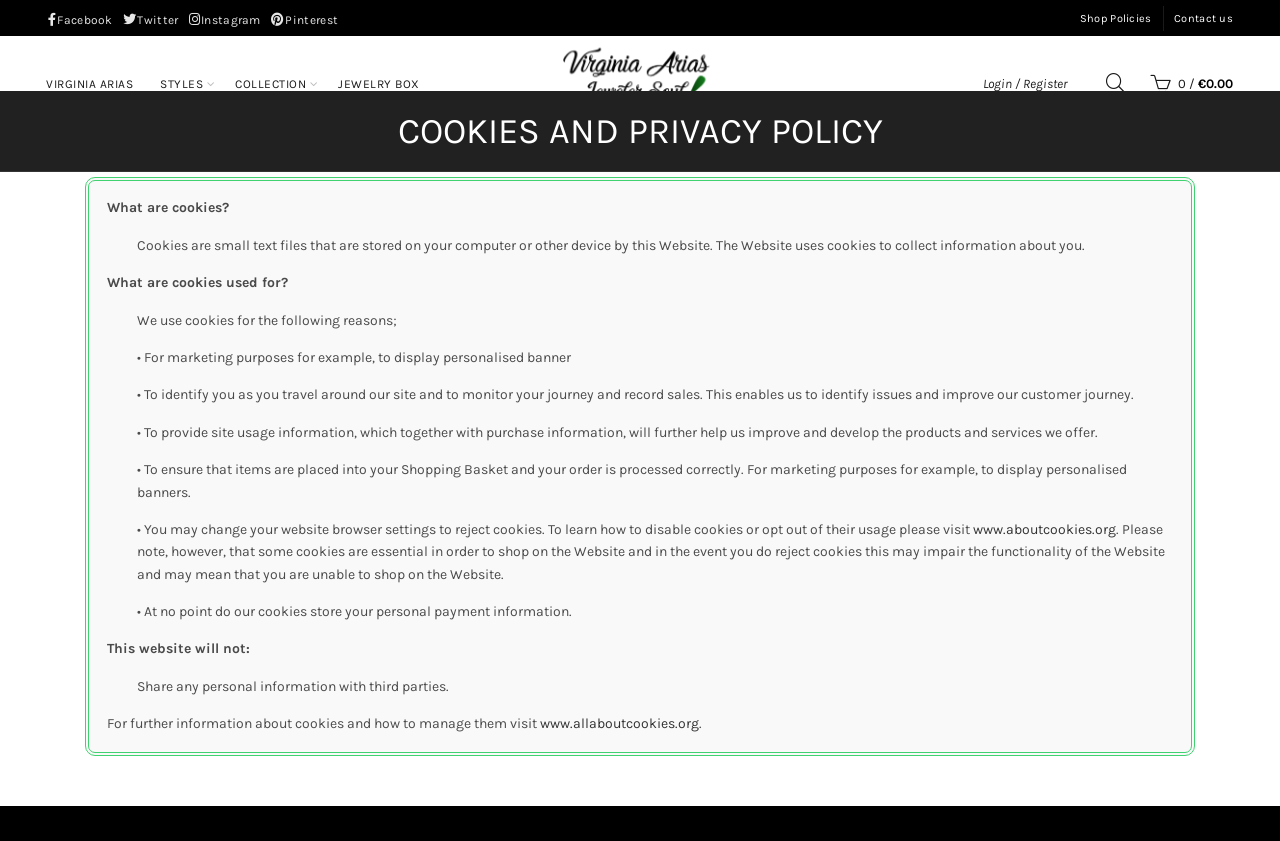Provide a short answer using a single word or phrase for the following question: 
What is the website's policy about sharing personal information?

Does not share